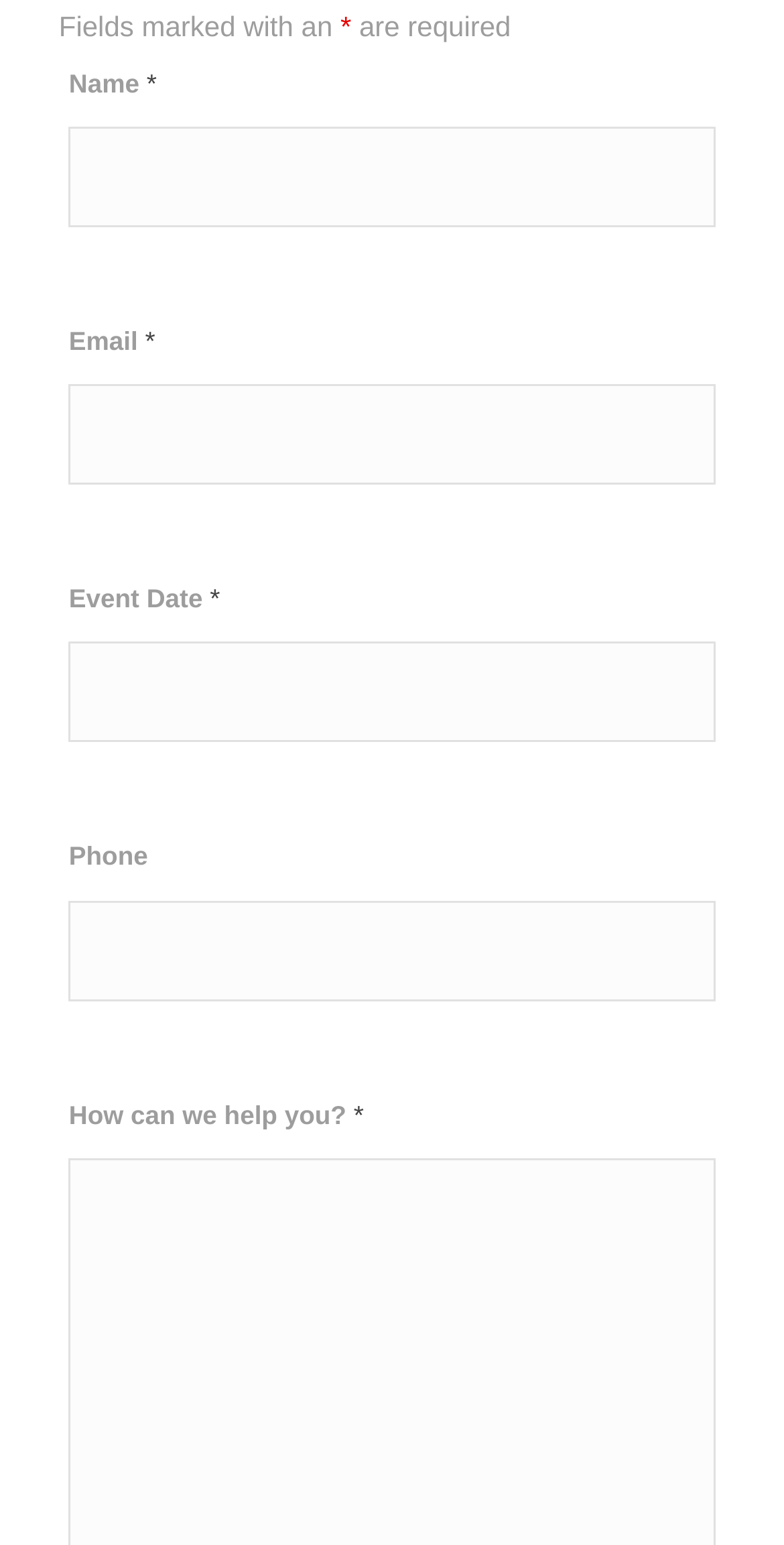What is the optional field on the page?
Relying on the image, give a concise answer in one word or a brief phrase.

Phone